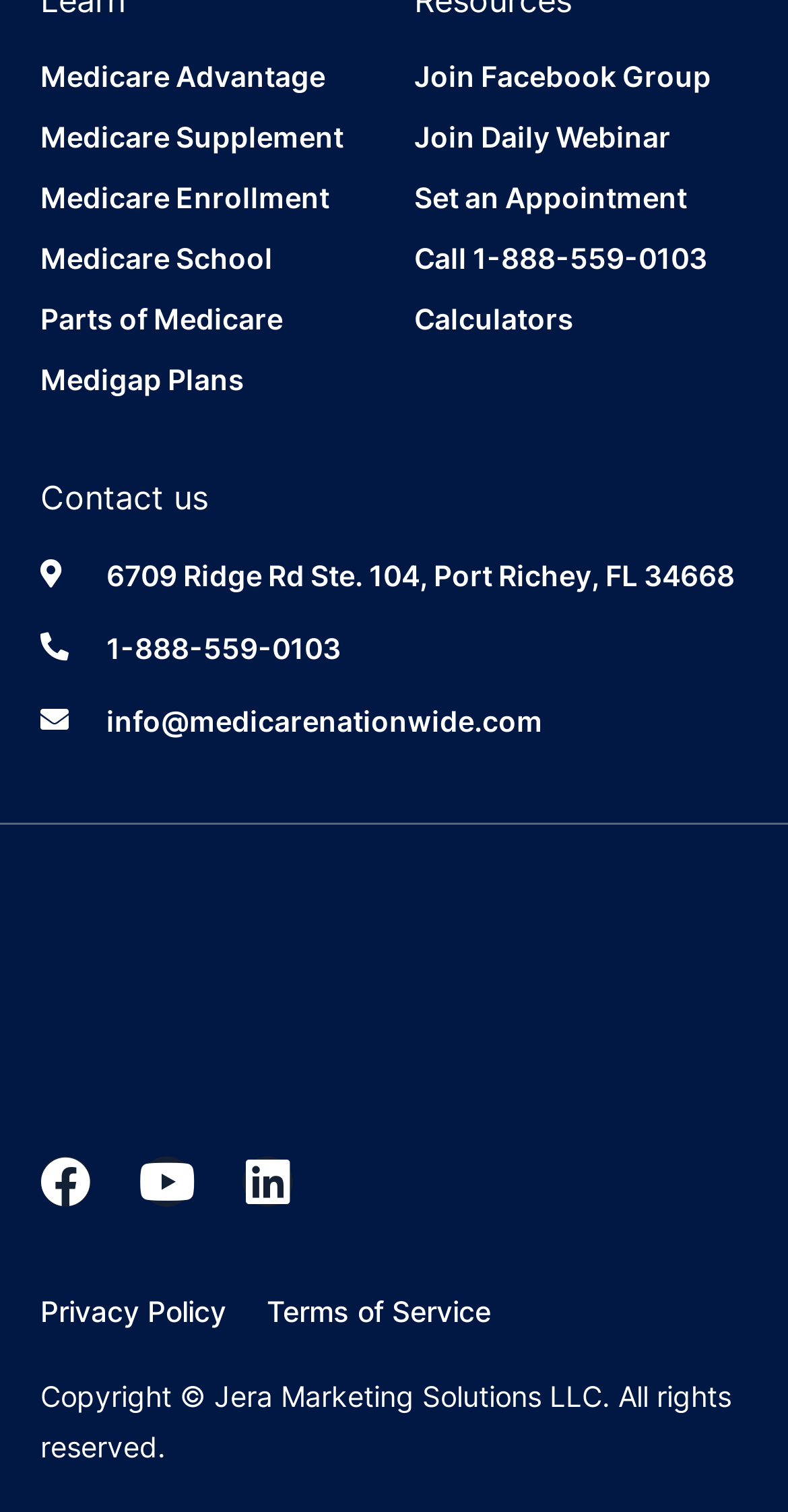Give the bounding box coordinates for the element described as: "Privacy Policy".

[0.051, 0.854, 0.287, 0.88]